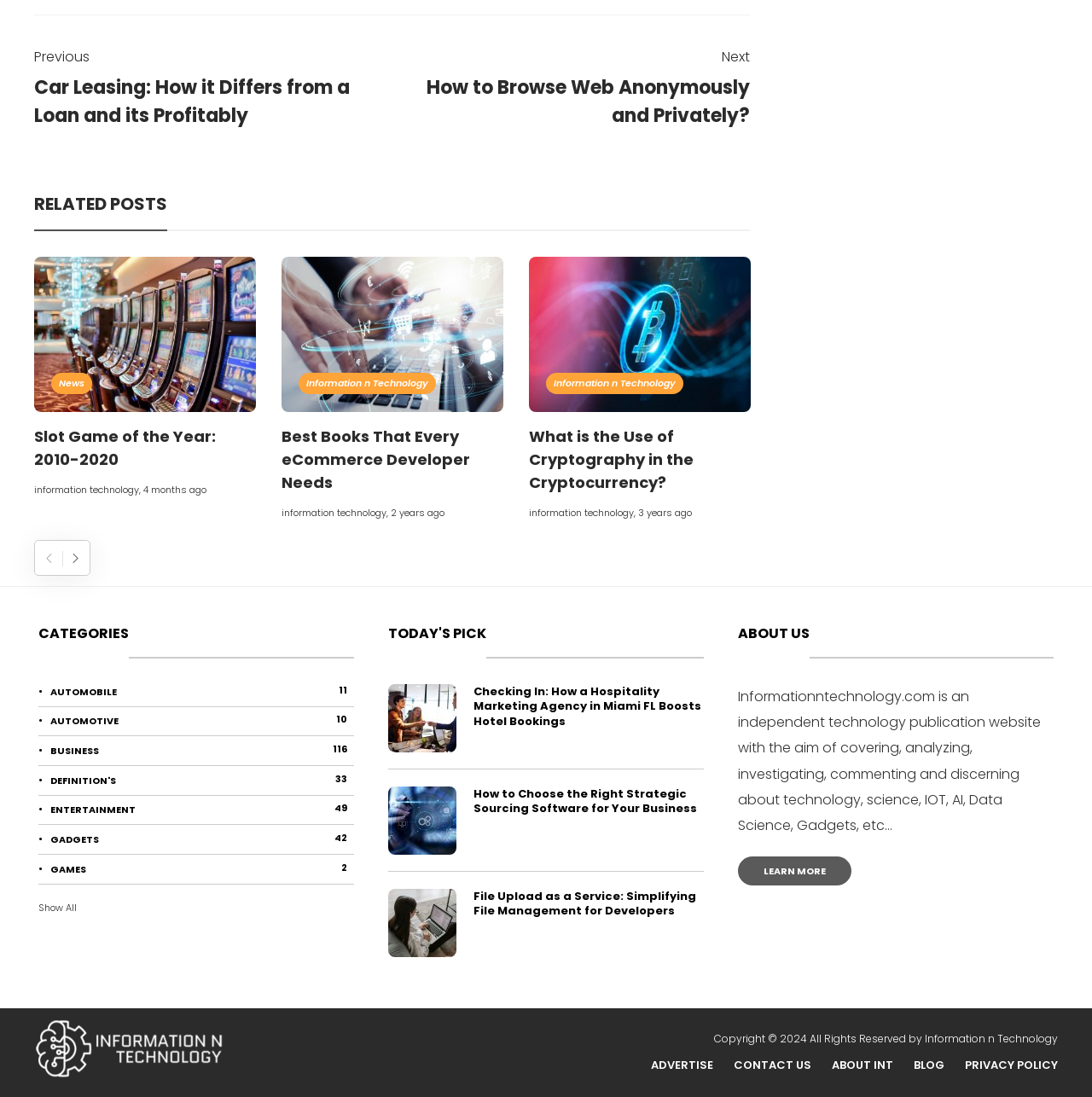Please find the bounding box coordinates of the clickable region needed to complete the following instruction: "Read the 'Market Snapshot: August 2019' article". The bounding box coordinates must consist of four float numbers between 0 and 1, i.e., [left, top, right, bottom].

None